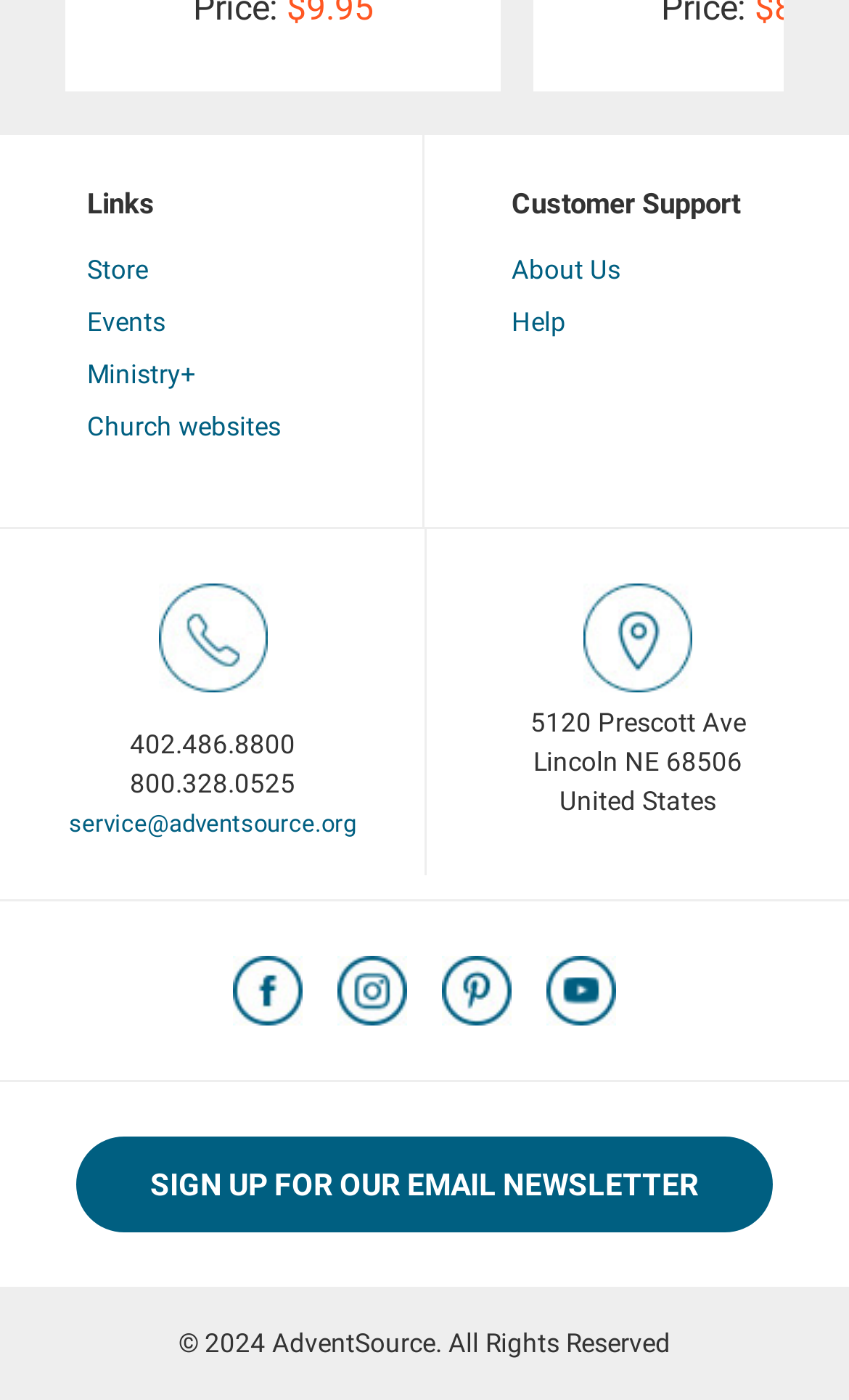Please give the bounding box coordinates of the area that should be clicked to fulfill the following instruction: "Sign up for the email newsletter". The coordinates should be in the format of four float numbers from 0 to 1, i.e., [left, top, right, bottom].

[0.09, 0.811, 0.91, 0.88]